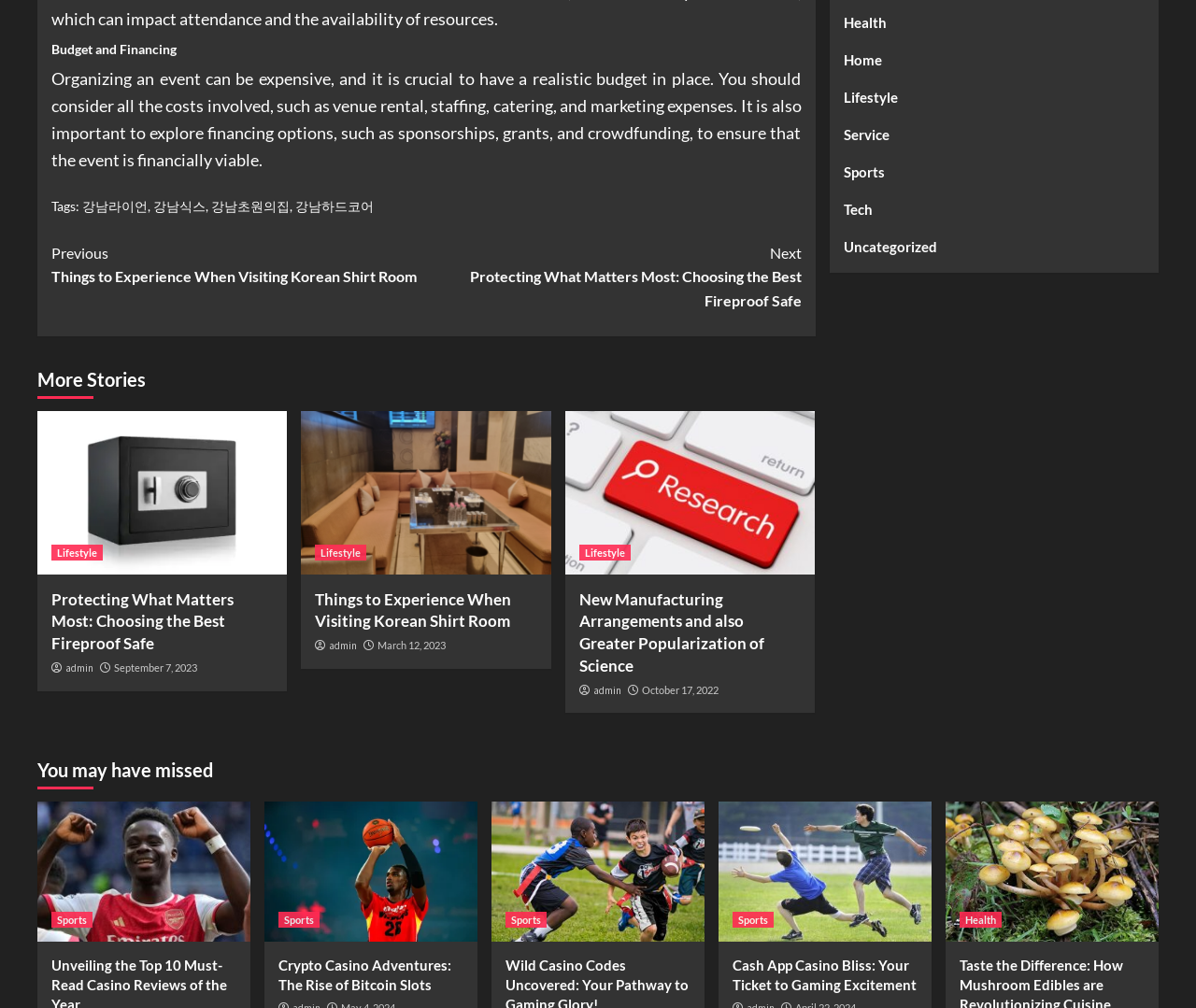Can you pinpoint the bounding box coordinates for the clickable element required for this instruction: "Click on 'Continue Reading'"? The coordinates should be four float numbers between 0 and 1, i.e., [left, top, right, bottom].

[0.043, 0.23, 0.67, 0.319]